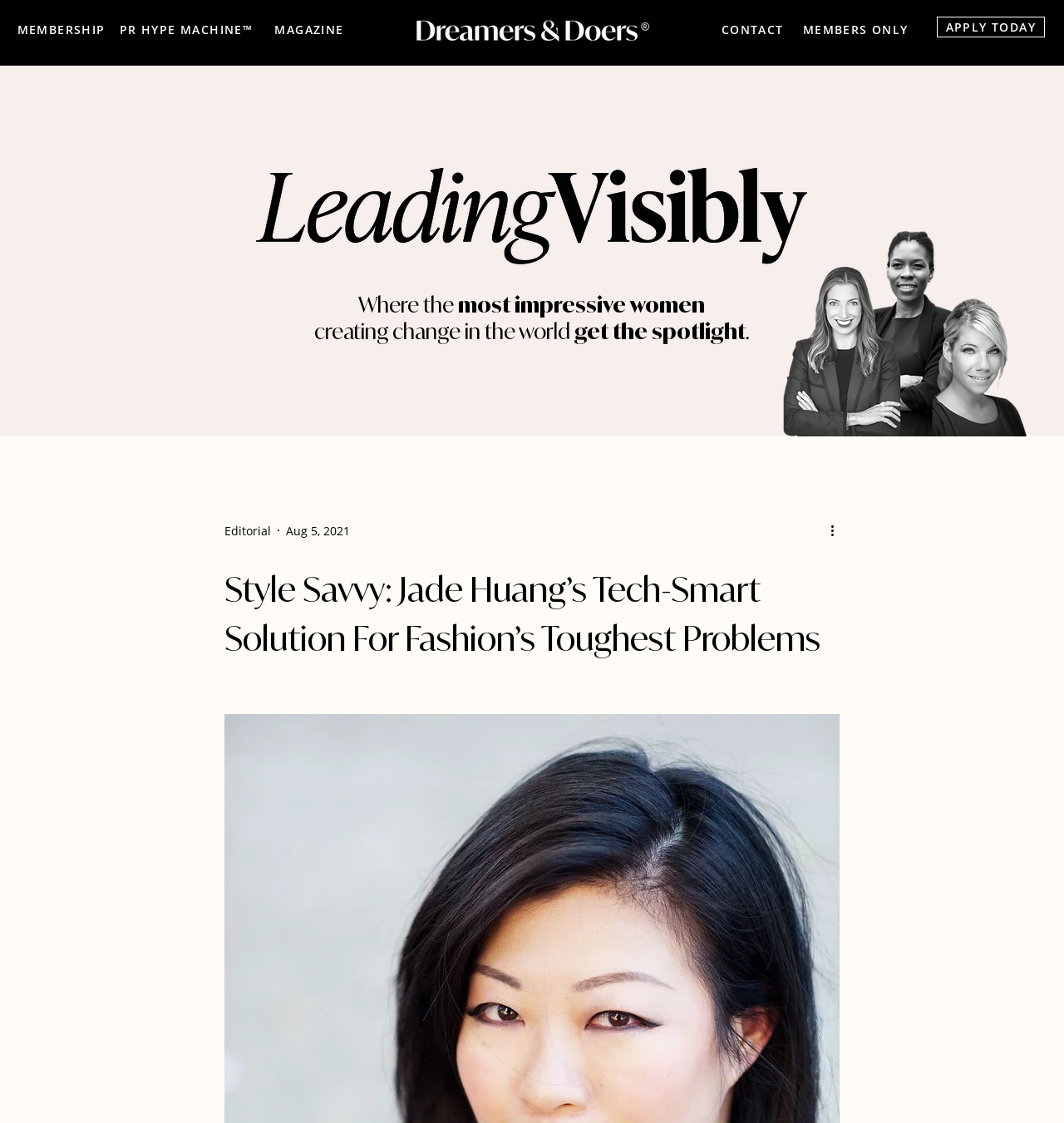Describe every aspect of the webpage comprehensively.

The webpage features a prominent heading "Style Savvy: Jade Huang’s Tech-Smart Solution For Fashion’s Toughest Problems" at the top center of the page. Below this heading, there are several links aligned horizontally, including "MEMBERSHIP", "PR HYPE MACHINE™", "MAGAZINE", "Dreamers&Doers Wordmark" (accompanied by an image), "CONTACT", "MEMBERS ONLY", and "APPLY TODAY" from left to right.

On the top-right corner, there is an image of the "leading visibly logo". Below the links, there is a paragraph of text that reads "Where the most impressive women creating change in the world get the spotlight.".

Further down the page, there is a region labeled "Anchor 1" that contains several elements. On the left side, there are two generic elements labeled "Editorial" and "Aug 5, 2021". On the right side, there is a button labeled "More actions" with an accompanying image. Above these elements, there is a heading that repeats the title "Style Savvy: Jade Huang’s Tech-Smart Solution For Fashion’s Toughest Problems".